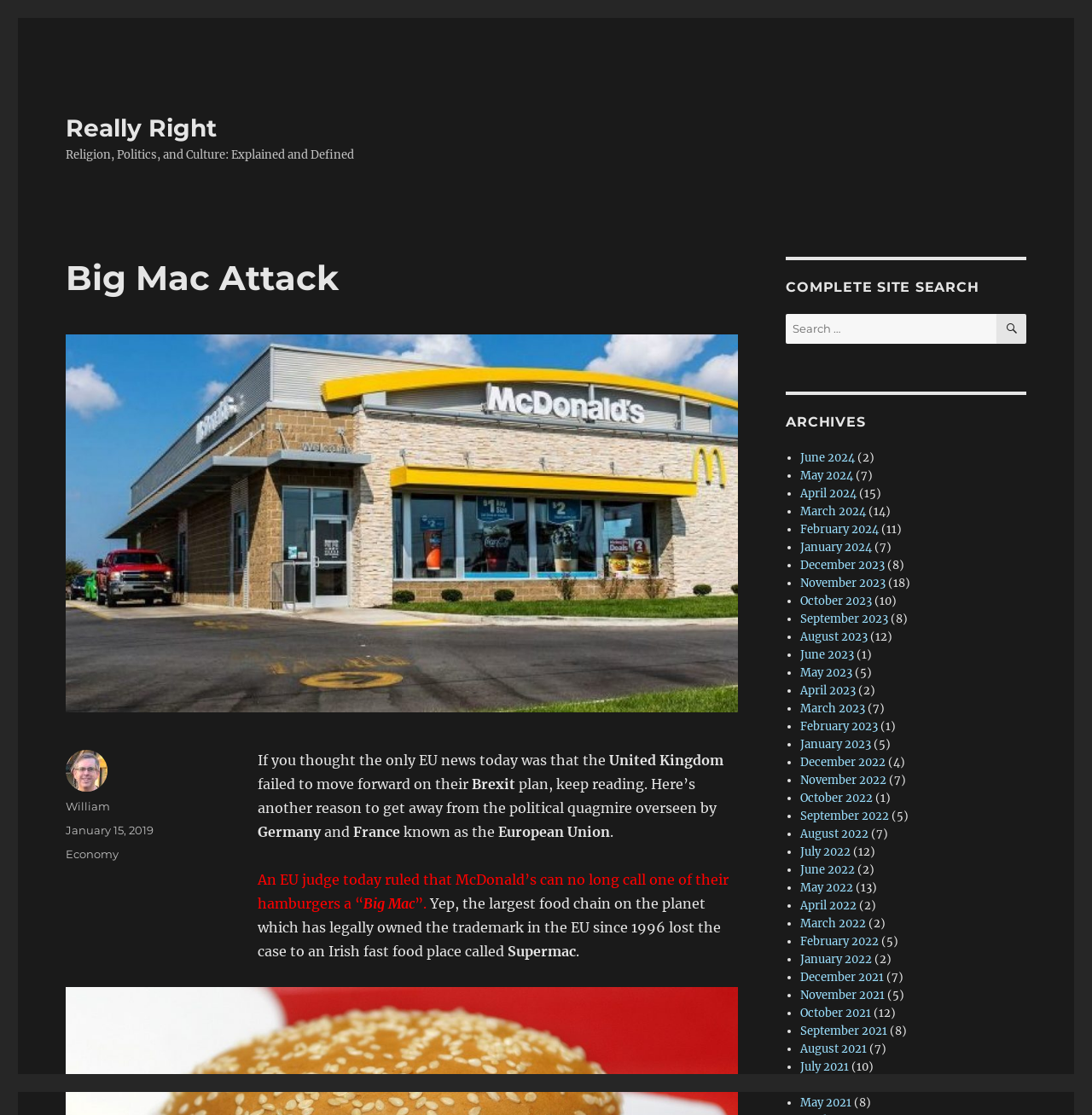What is the name of the fast food chain that lost the trademark case?
Give a thorough and detailed response to the question.

The answer can be found in the article text, where it is mentioned that 'An EU judge today ruled that McDonald’s can no longer call one of their hamburgers a “Big Mac”.' This indicates that McDonald's is the fast food chain that lost the trademark case.